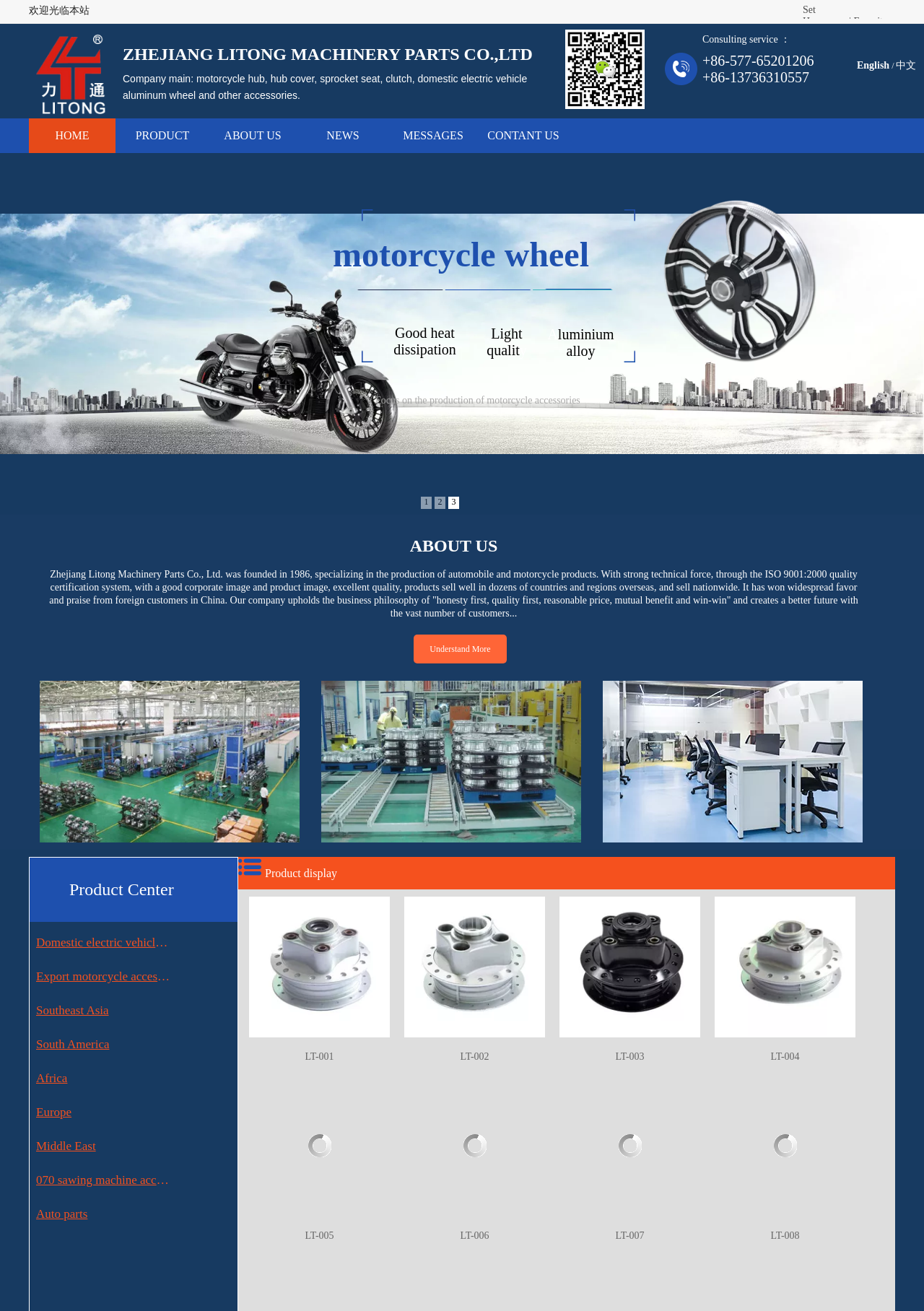Determine the bounding box coordinates of the element's region needed to click to follow the instruction: "Get S$6 OFF coupon code". Provide these coordinates as four float numbers between 0 and 1, formatted as [left, top, right, bottom].

None